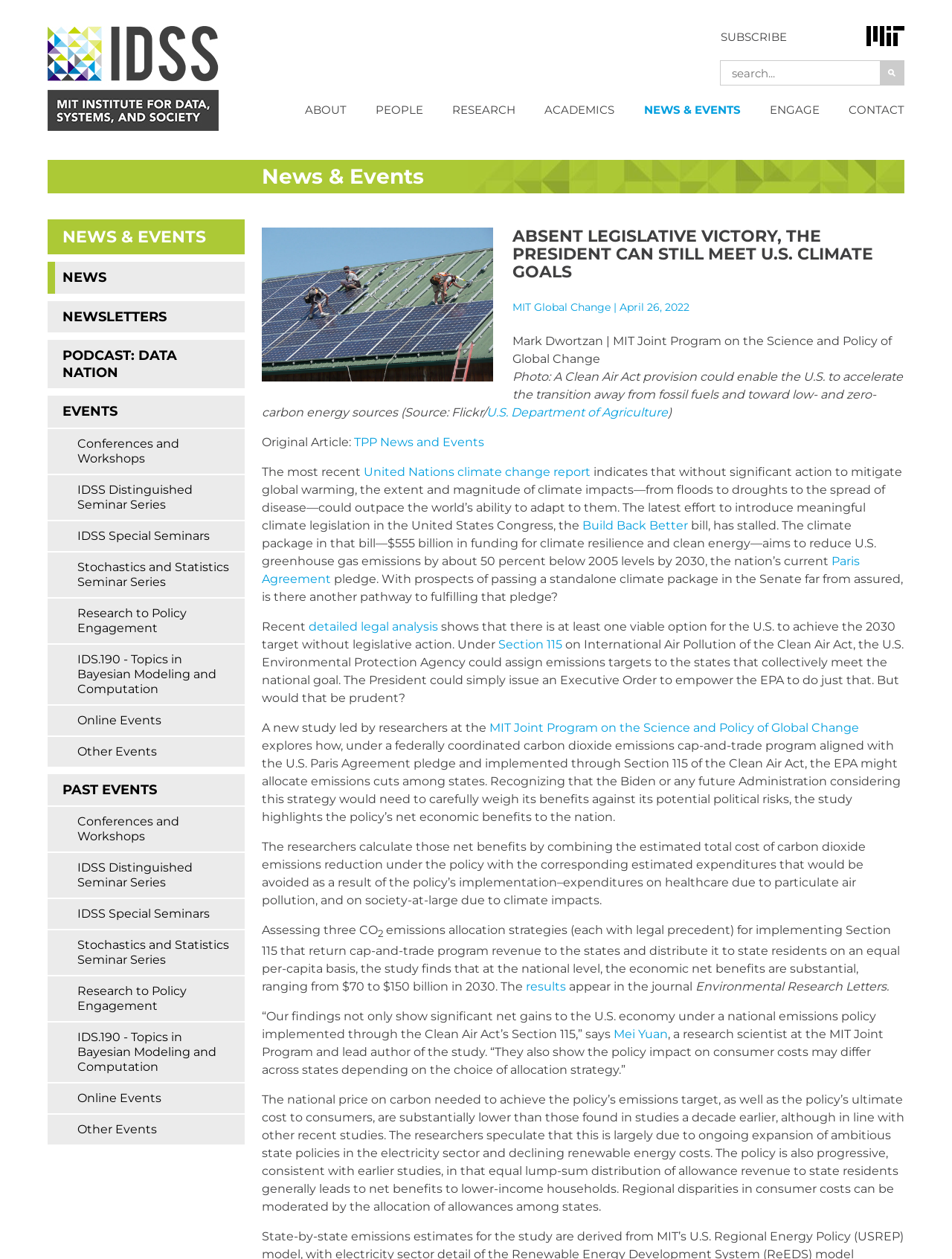Determine the coordinates of the bounding box that should be clicked to complete the instruction: "Read the review by Emil John". The coordinates should be represented by four float numbers between 0 and 1: [left, top, right, bottom].

None